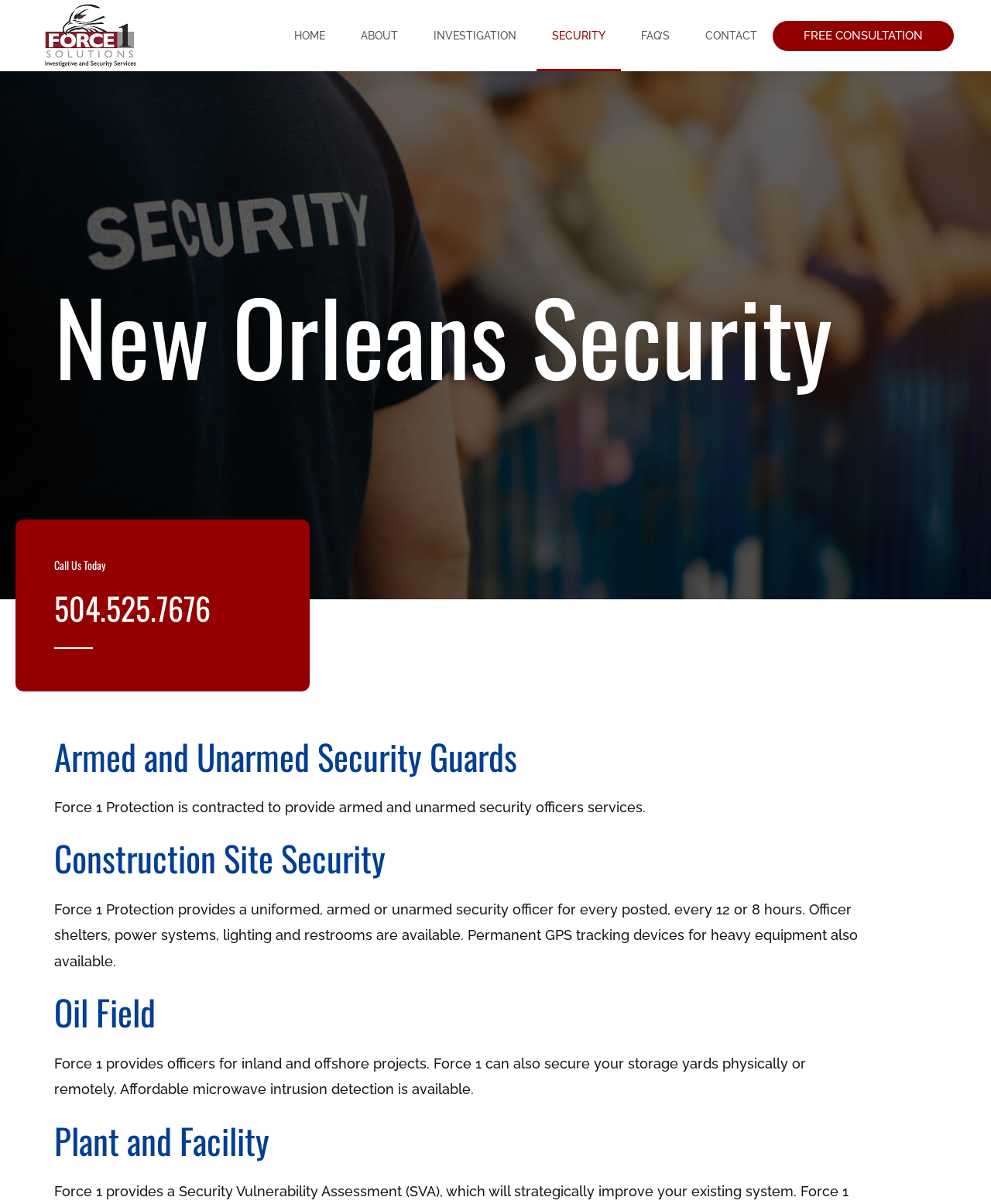Determine the bounding box coordinates of the UI element described by: "Contact".

[0.696, 0.0, 0.78, 0.059]